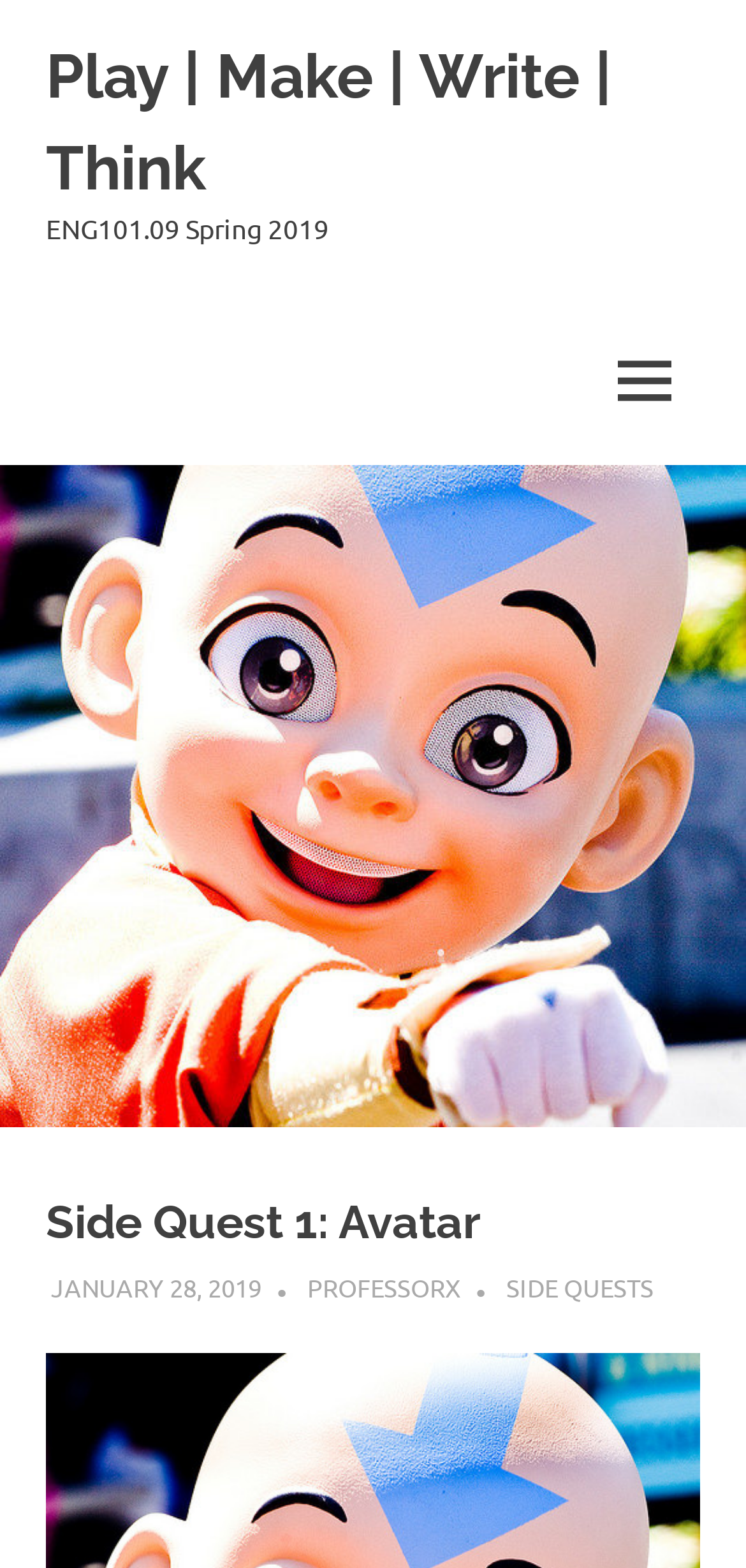What is the date of the side quest?
Give a comprehensive and detailed explanation for the question.

I found the date of the side quest by looking at the link element 'JANUARY 28, 2019' which is located at [0.068, 0.811, 0.35, 0.831]. This element is a child of the header element and is located below the heading 'Side Quest 1: Avatar'.